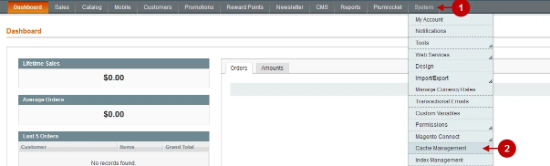Give a one-word or short phrase answer to this question: 
What is the purpose of the Cache Management section?

Managing caching settings